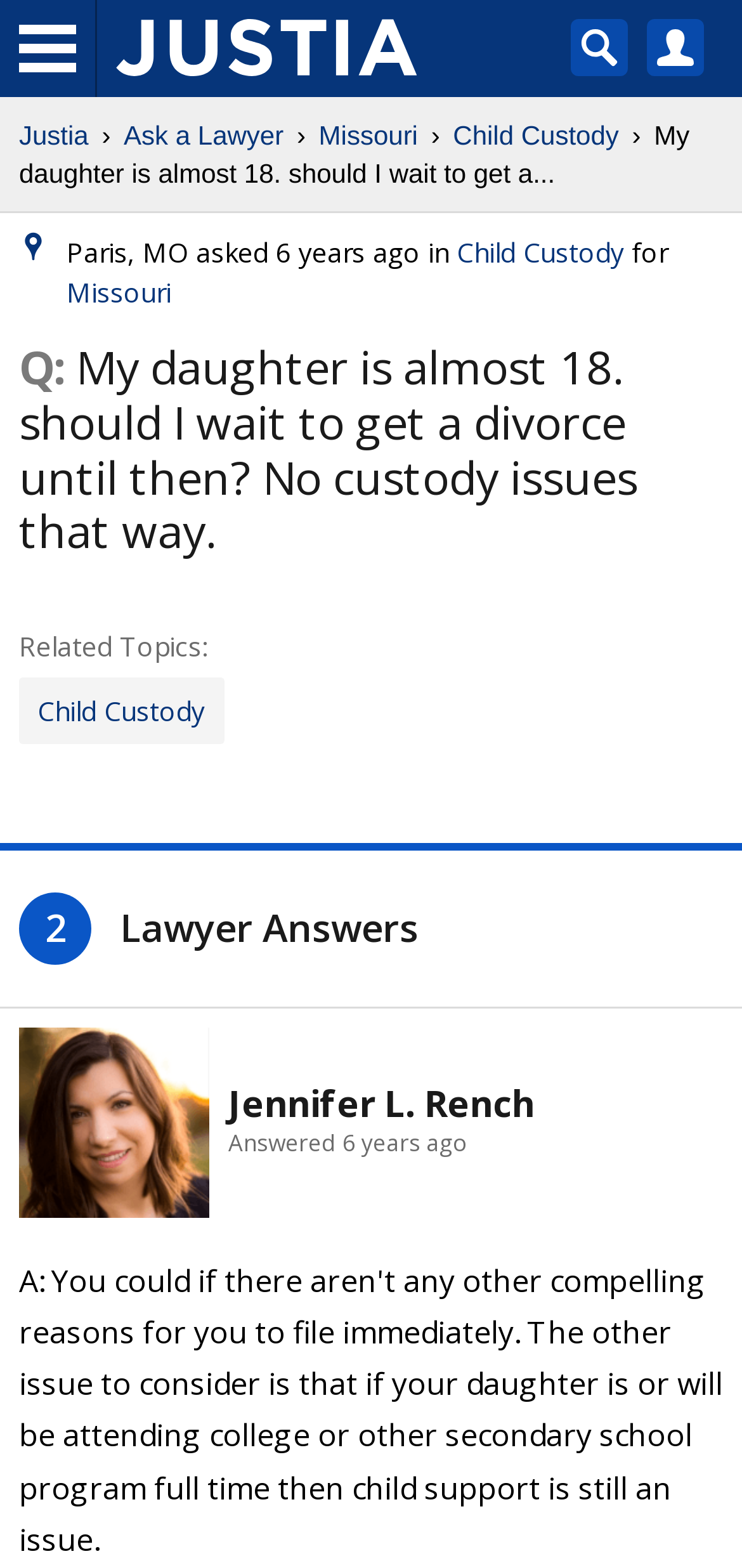Give a concise answer of one word or phrase to the question: 
Who answered the question?

Jennifer L. Rench